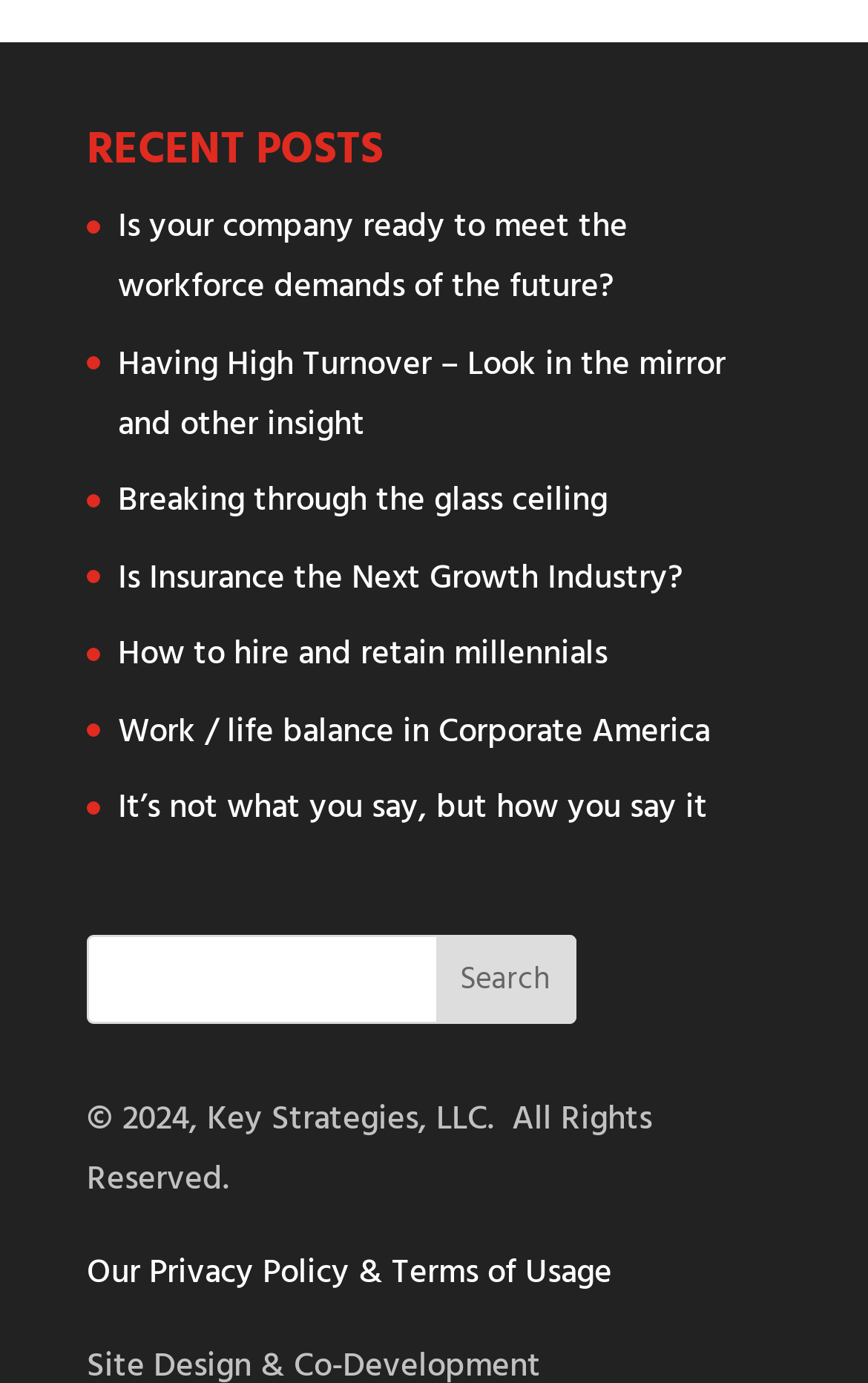Mark the bounding box of the element that matches the following description: "Breaking through the glass ceiling".

[0.136, 0.345, 0.7, 0.378]